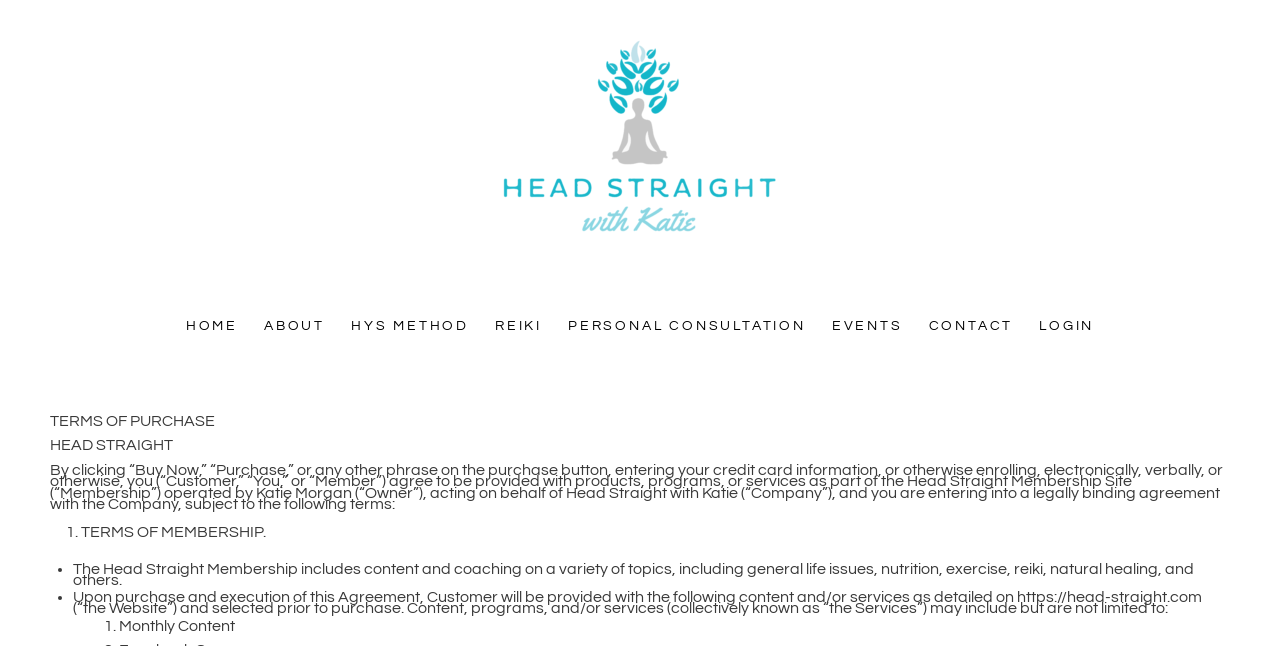Produce an extensive caption that describes everything on the webpage.

The webpage is titled "Terms and Conditions - Head Straight" and has a prominent link and image with the same name at the top, taking up a significant portion of the screen. Below this, there is a navigation menu with seven links: "HOME", "ABOUT", "HYS METHOD", "REIKI", "PERSONAL CONSULTATION", "EVENTS", and "CONTACT", followed by a "LOGIN" link.

The main content of the page is divided into sections, with headings and paragraphs of text. The first section is titled "TERMS OF PURCHASE" and has a brief introduction to the terms of the Head Straight Membership Site. This is followed by a lengthy paragraph outlining the agreement between the customer and the company.

Below this, there is a numbered list with the title "TERMS OF MEMBERSHIP". The list has two items, each with a bullet point and a brief description. The first item describes the content and coaching provided by the Head Straight Membership, including topics such as life issues, nutrition, and reiki. The second item outlines the services provided upon purchase, including content and programs detailed on the website.

The page has a formal and professional tone, with a focus on presenting the terms and conditions of the membership site in a clear and concise manner.